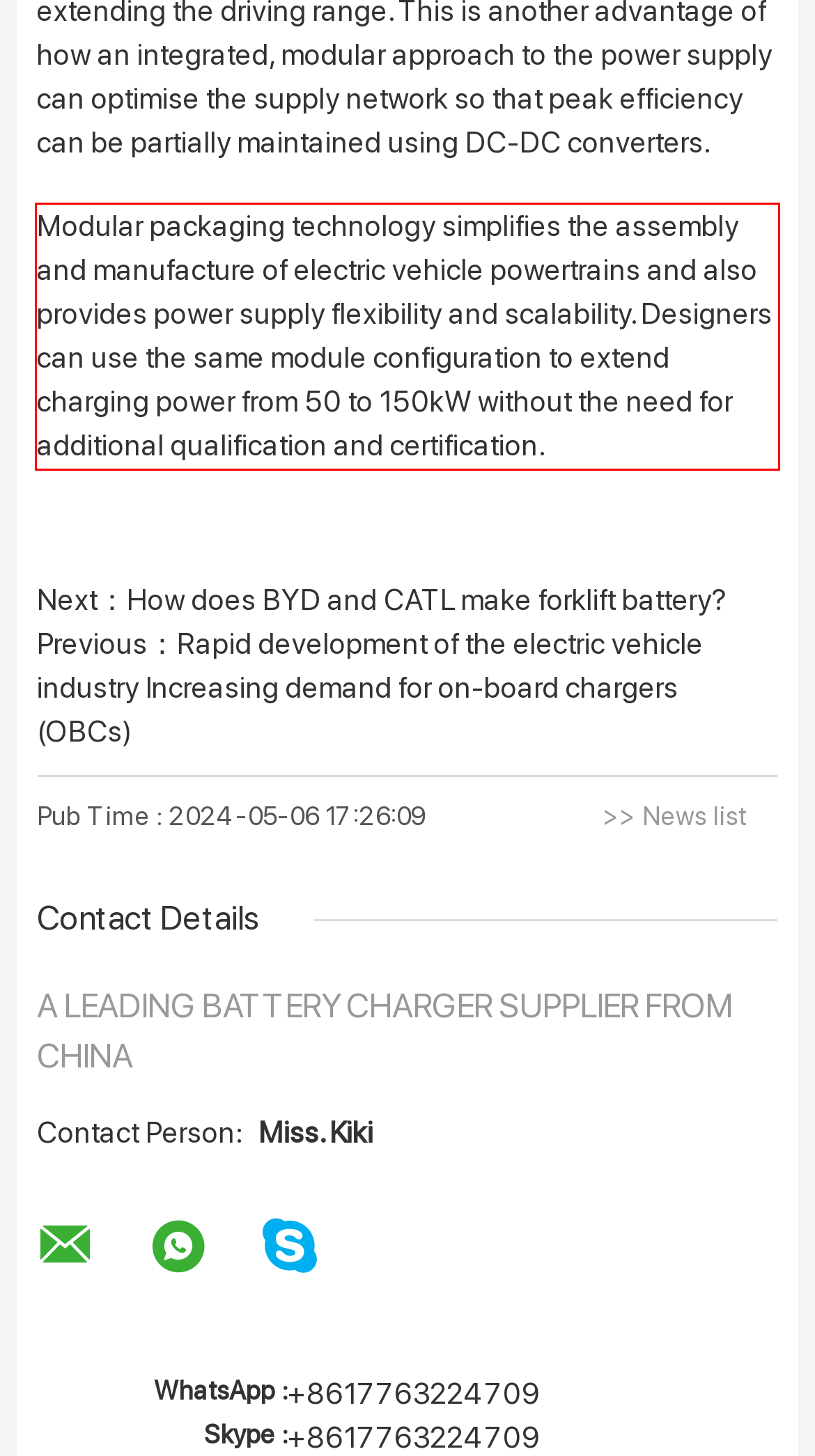Please look at the screenshot provided and find the red bounding box. Extract the text content contained within this bounding box.

Modular packaging technology simplifies the assembly and manufacture of electric vehicle powertrains and also provides power supply flexibility and scalability. Designers can use the same module configuration to extend charging power from 50 to 150kW without the need for additional qualification and certification.